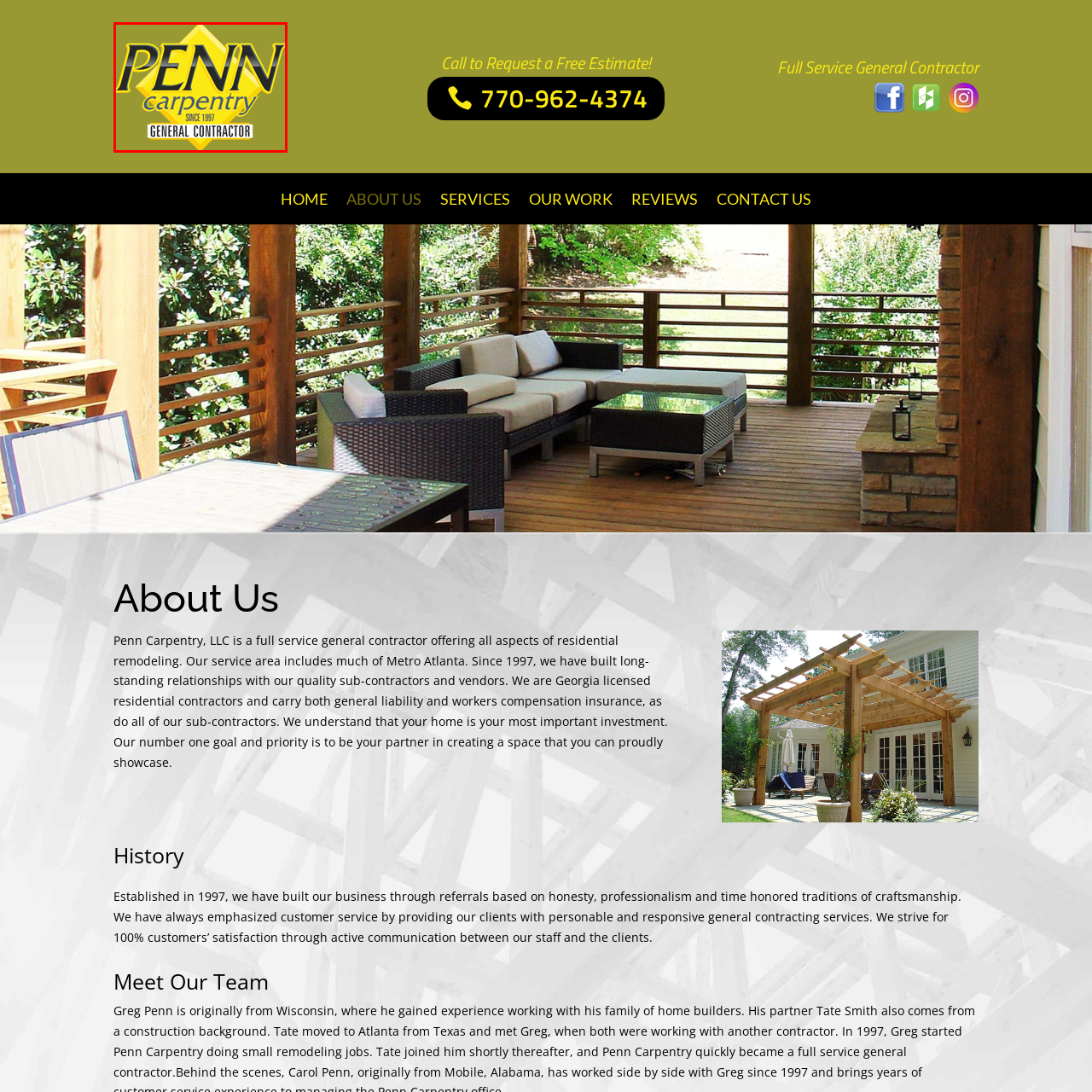Refer to the image area inside the black border, What shape is in the background? 
Respond concisely with a single word or phrase.

Diamond